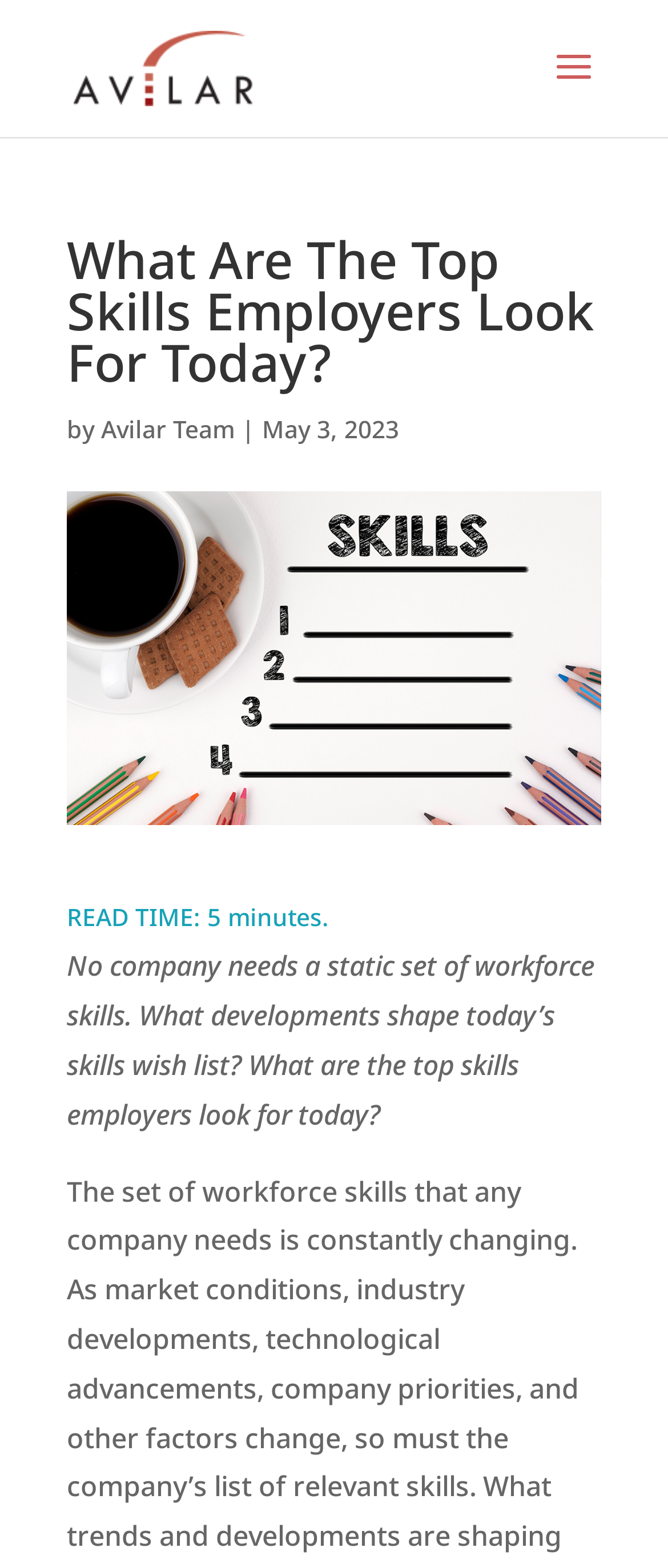Please answer the following question using a single word or phrase: 
What is the format of the article?

Blog post